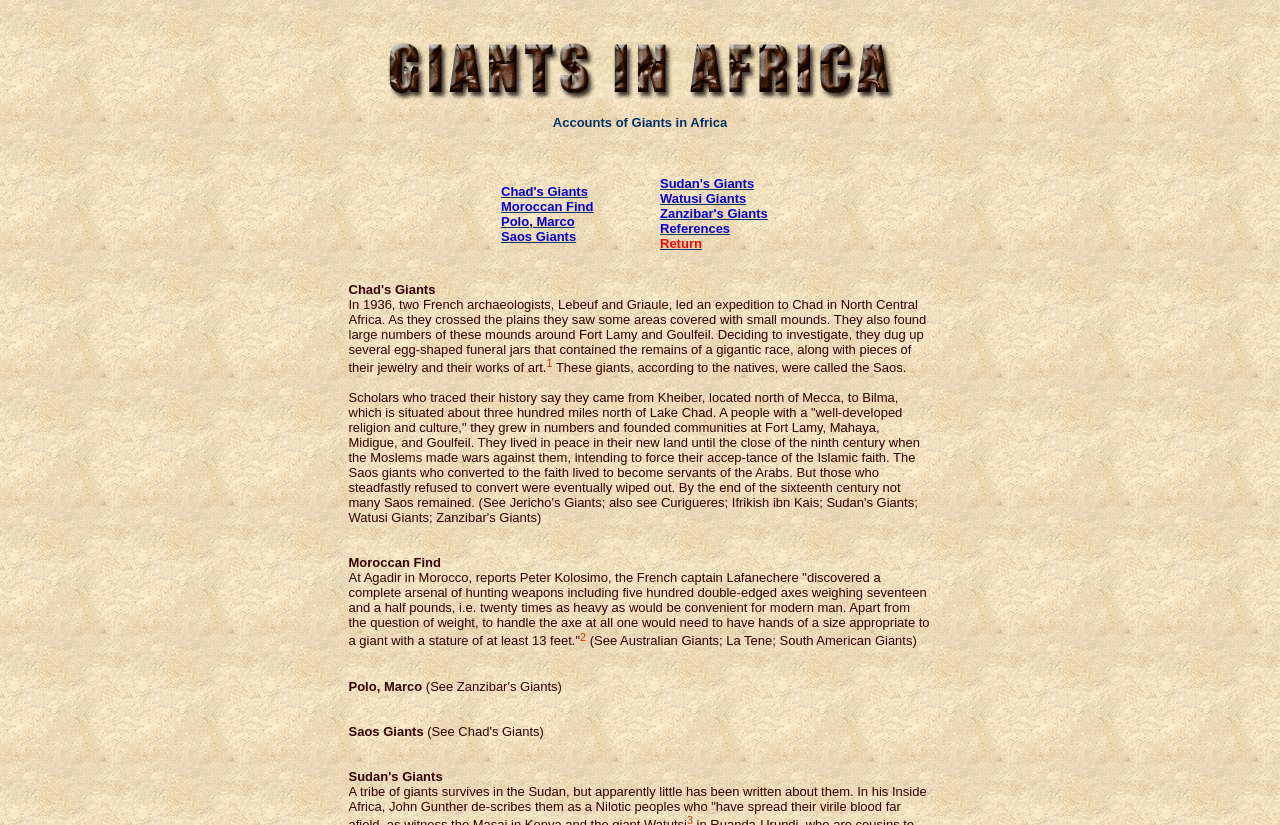What happened to the Saos giants who refused to convert to Islam?
Based on the screenshot, provide a one-word or short-phrase response.

they were wiped out